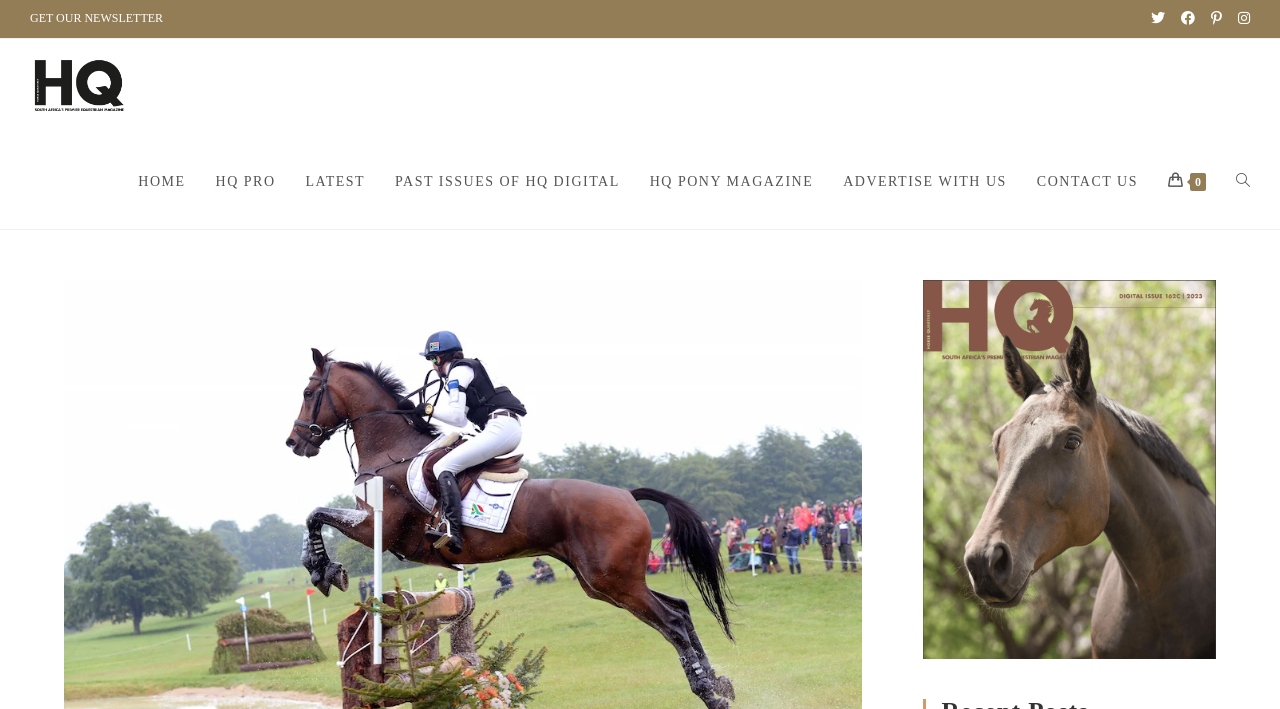Write an elaborate caption that captures the essence of the webpage.

The webpage is a rider profile page for Victoria Scott on HQ Magazine. At the top left, there is a link to get the newsletter. On the top right, there are social links to X, Facebook, Pinterest, and Instagram. 

Below the social links, there is a layout table with a link to HQ Magazine, accompanied by an image of the magazine's logo. 

Underneath the layout table, there is a navigation menu with links to HOME, HQ PRO, LATEST, PAST ISSUES OF HQ DIGITAL, HQ PONY MAGAZINE, ADVERTISE WITH US, CONTACT US, and a link with the number 0. The navigation menu is followed by a link to toggle website search, which is accompanied by a figure element that takes up a significant portion of the page. 

The figure element contains a link at the bottom, but its purpose is unclear. Overall, the webpage appears to be a profile page with navigation links to other sections of the HQ Magazine website.